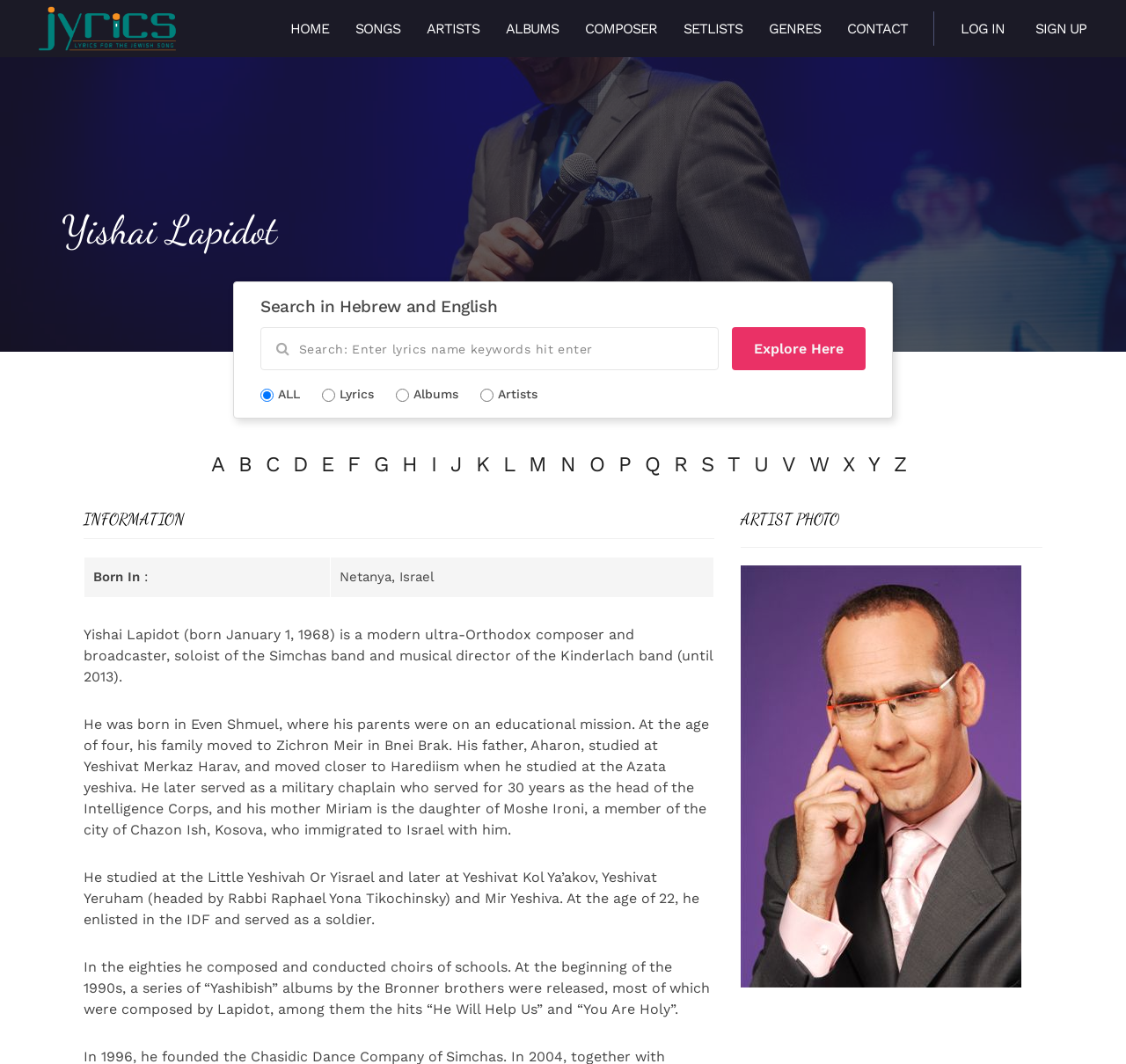Please provide the bounding box coordinates for the element that needs to be clicked to perform the following instruction: "Search for lyrics". The coordinates should be given as four float numbers between 0 and 1, i.e., [left, top, right, bottom].

[0.231, 0.308, 0.638, 0.348]